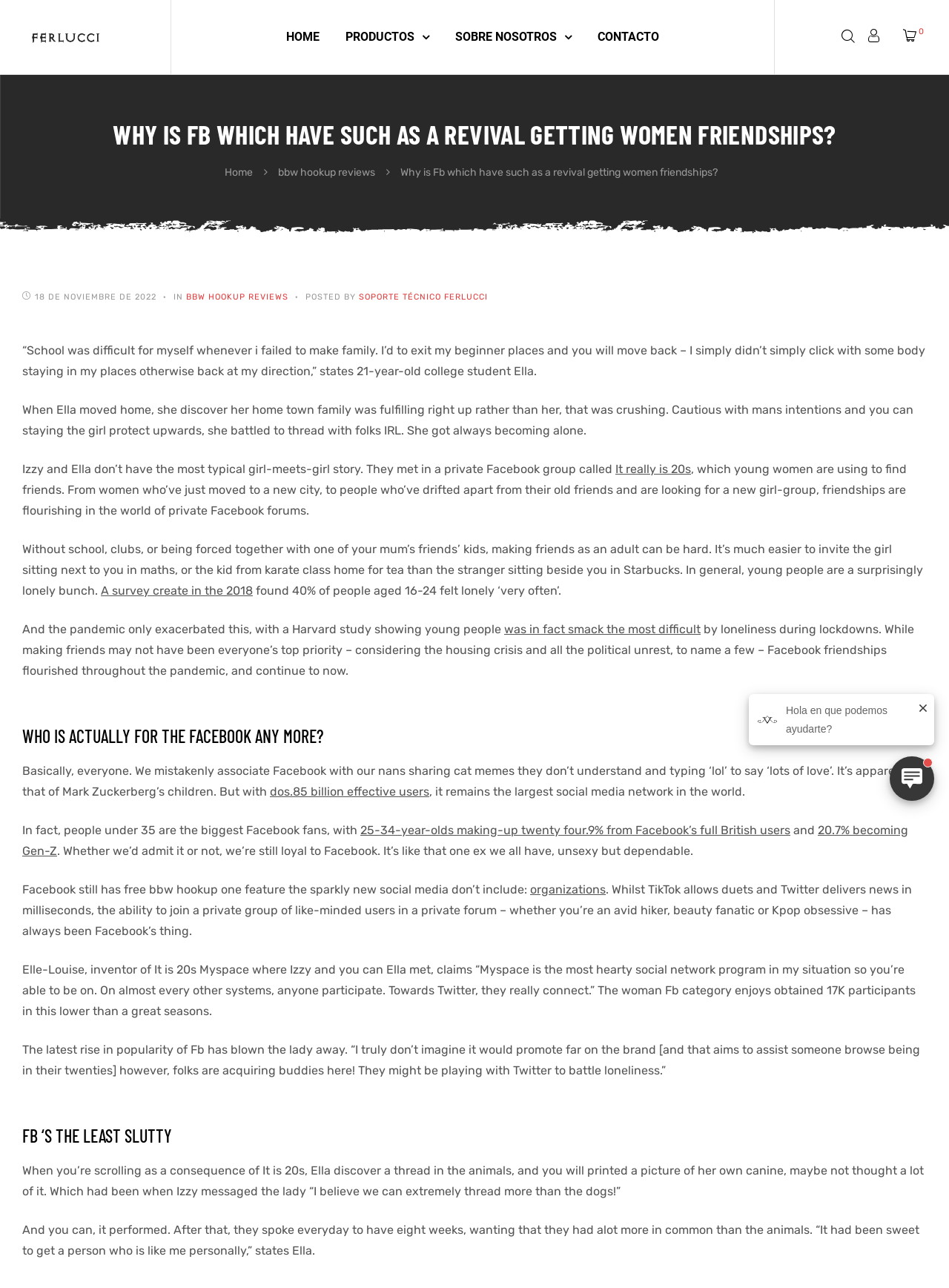Given the description of a UI element: "bbw hookup reviews", identify the bounding box coordinates of the matching element in the webpage screenshot.

[0.293, 0.129, 0.399, 0.139]